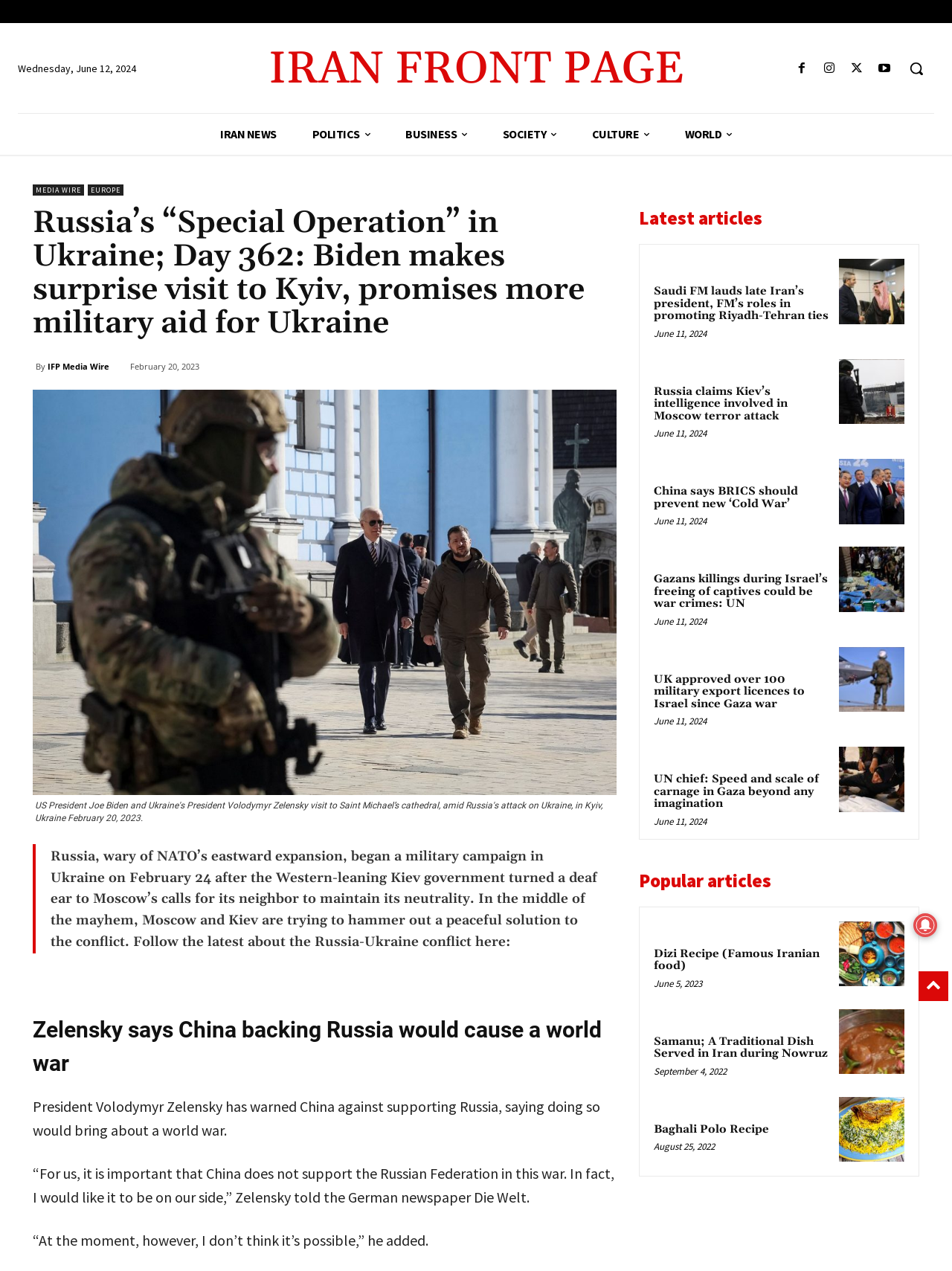Give a concise answer using only one word or phrase for this question:
What is the topic of the article with the heading 'Zelensky says China backing Russia would cause a world war'?

Russia-Ukraine conflict